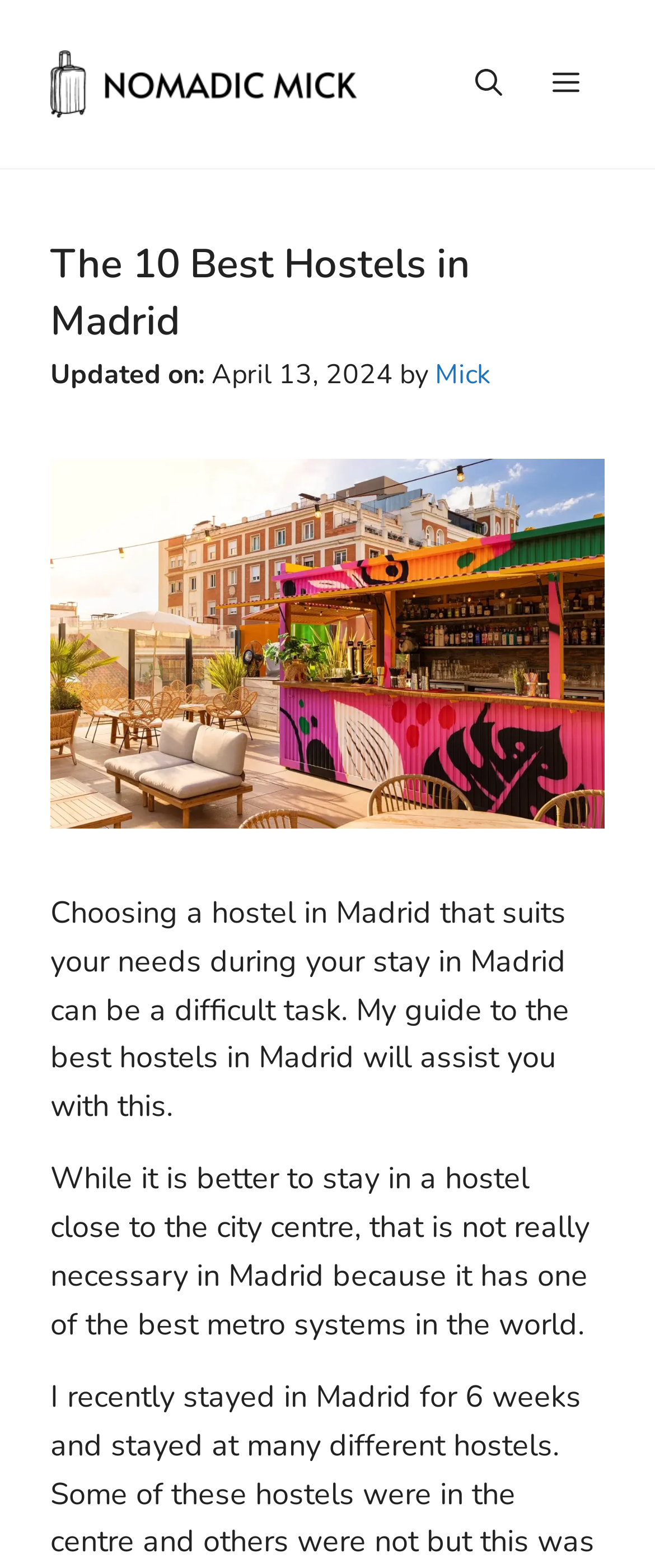Write a detailed summary of the webpage.

The webpage is about the 10 best hostels in Madrid, catering to backpackers looking for a party, chill, or social atmosphere. At the top of the page, there is a banner with the site's name, accompanied by a logo image of "Nomadic Mick" on the left side. On the right side of the banner, there is a navigation section with a mobile toggle button, a link to open the search bar, and a menu button that expands to reveal the primary menu.

Below the banner, there is a header section with a heading that reads "The 10 Best Hostels in Madrid" in a prominent font. Next to the heading, there is a text indicating the update date, "April 13, 2024", along with a link to the author, "Mick". 

Underneath the header, there is a large image that takes up most of the width, with a caption "Generator Madrid is one of the best hostels in Spain." 

The main content of the page starts below the image, with a paragraph of text that explains the purpose of the guide, which is to help readers choose a suitable hostel in Madrid. The text is followed by another paragraph that provides additional information about the city's metro system and its relevance to choosing a hostel location.